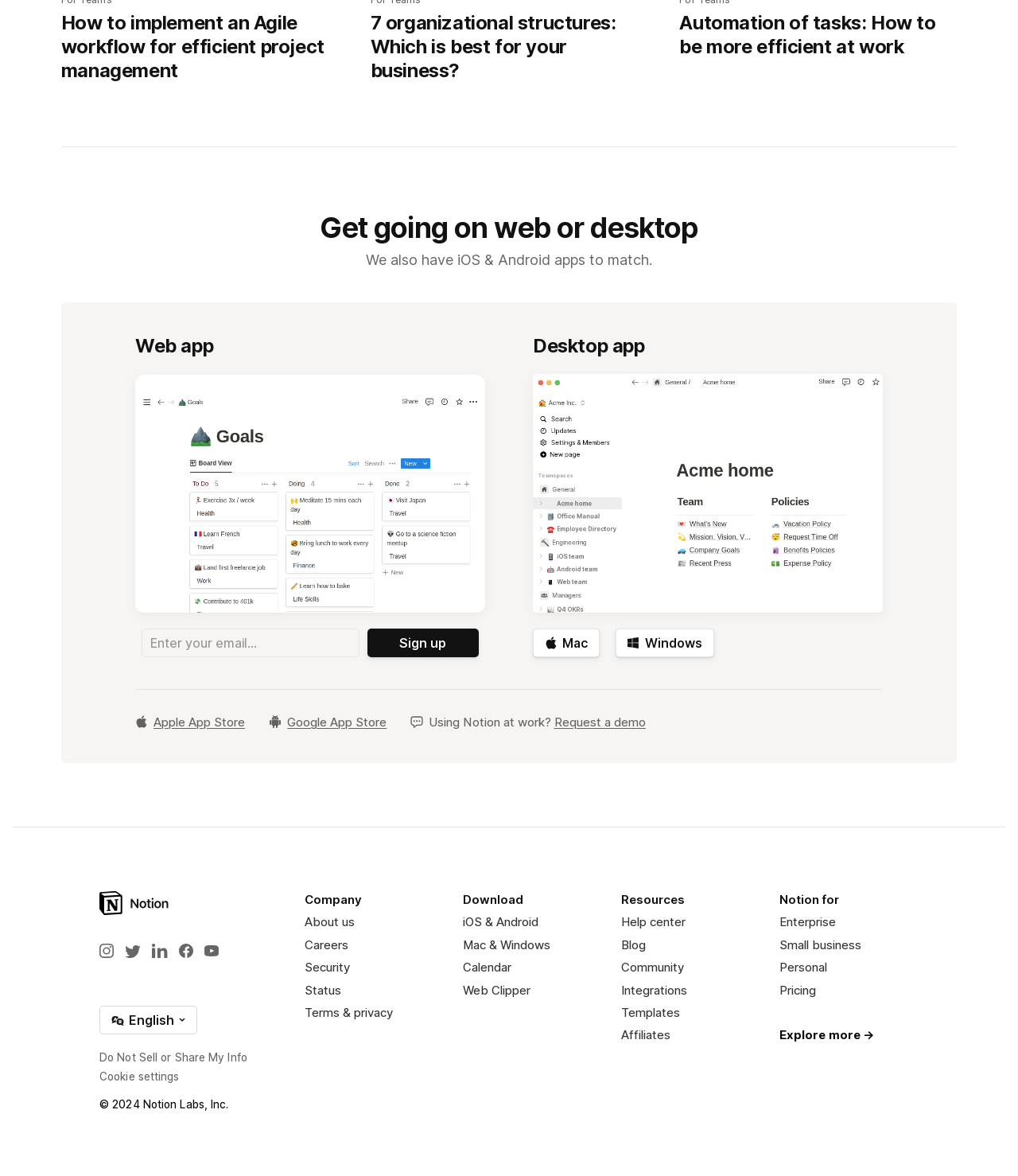Based on the element description About us, identify the bounding box of the UI element in the given webpage screenshot. The coordinates should be in the format (top-left x, top-left y, bottom-right x, bottom-right y) and must be between 0 and 1.

[0.299, 0.777, 0.348, 0.791]